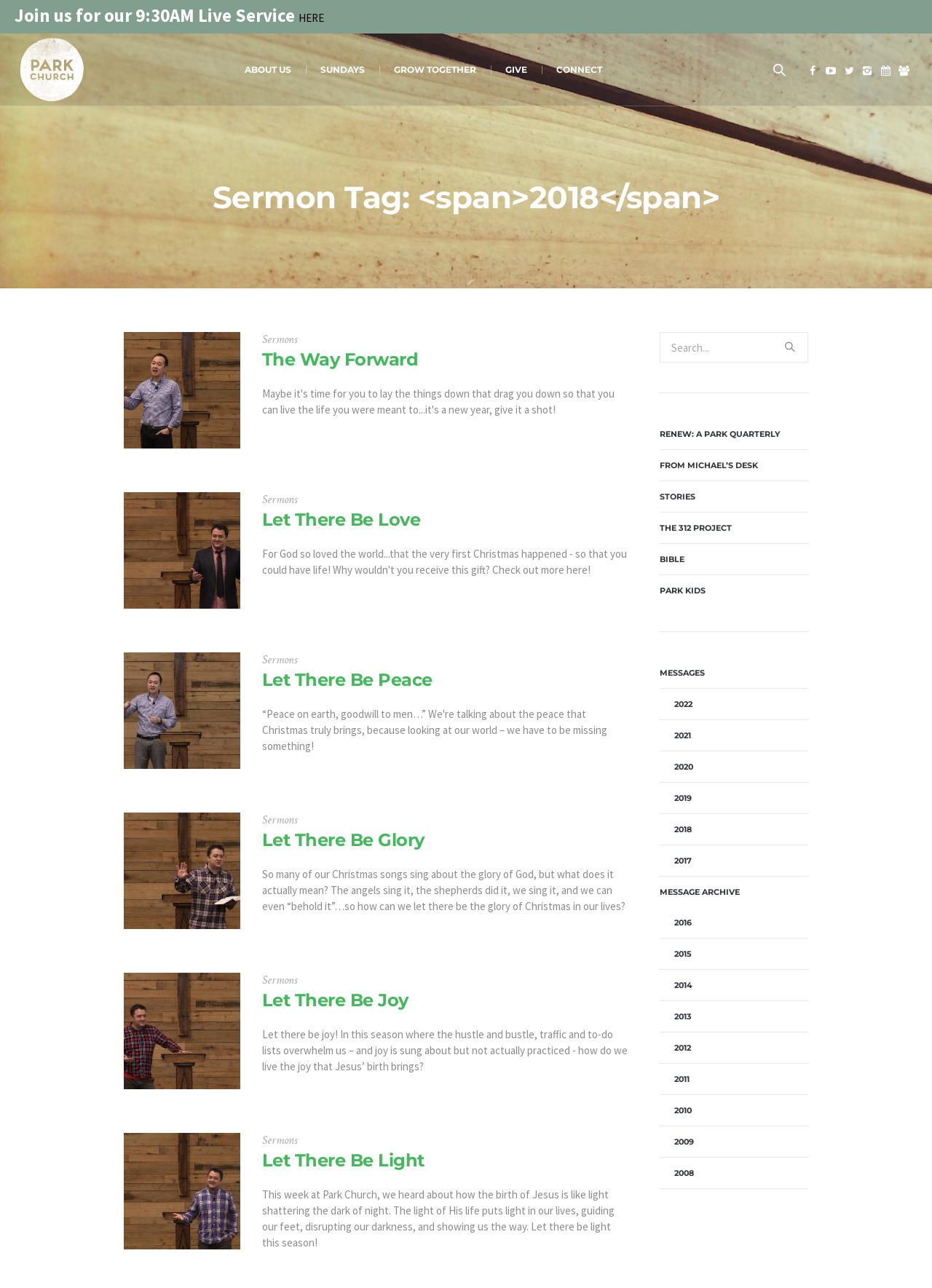Please identify the bounding box coordinates of the region to click in order to complete the given instruction: "Search for something". The coordinates should be four float numbers between 0 and 1, i.e., [left, top, right, bottom].

[0.708, 0.258, 0.867, 0.282]